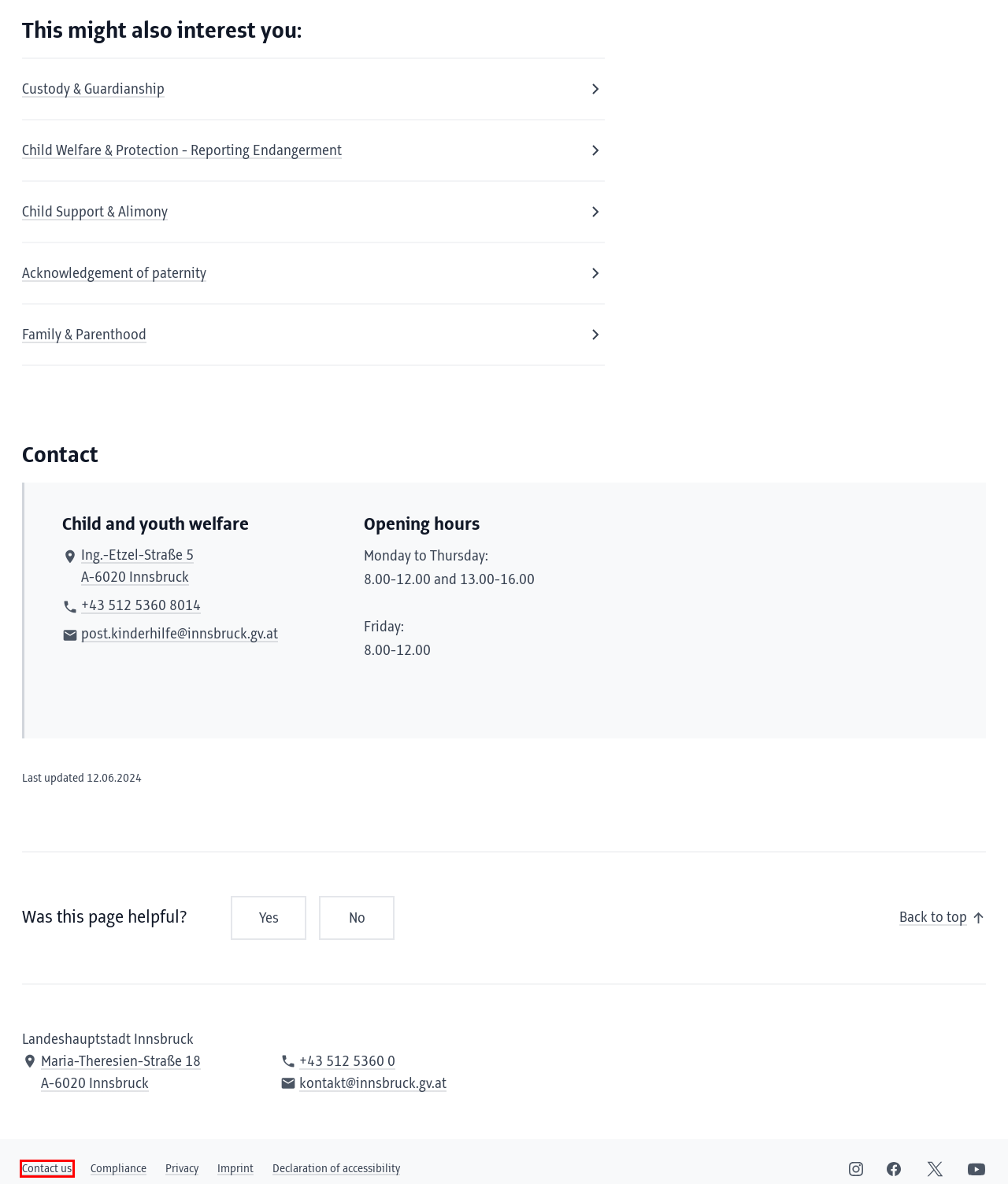You are provided with a screenshot of a webpage that has a red bounding box highlighting a UI element. Choose the most accurate webpage description that matches the new webpage after clicking the highlighted element. Here are your choices:
A. Privacy - Stadt Innsbruck
B. Imprint - Stadt Innsbruck
C. Contact us - Stadt Innsbruck
D. Declaration of accessibility - Stadt Innsbruck
E. Bezirksgericht Innsbruck
F. Compliance - Stadt Innsbruck
G. City of Innsbruck
H. Life in Innsbruck - Stadt Innsbruck

C